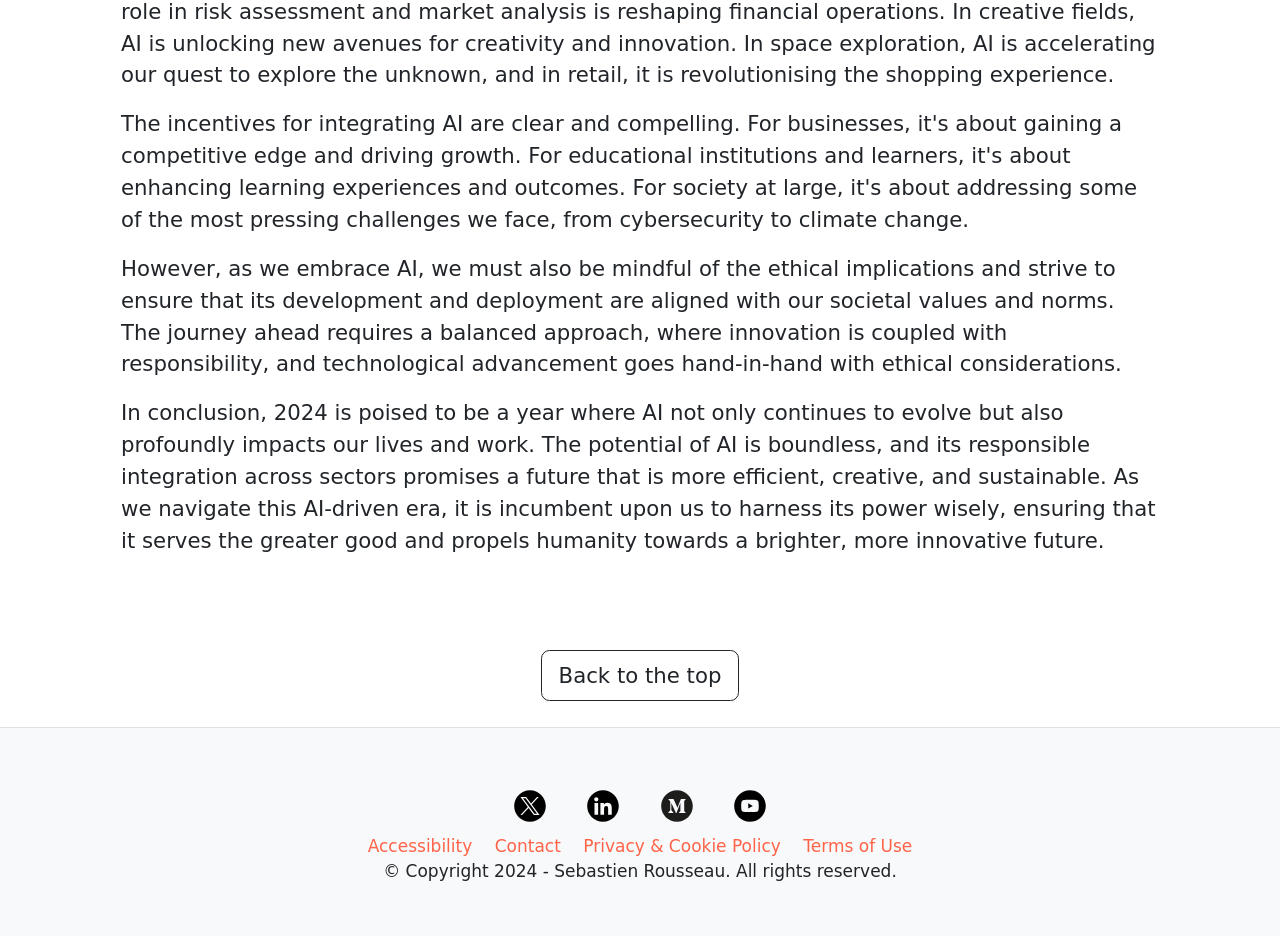What is the main topic of this content?
Using the information from the image, give a concise answer in one word or a short phrase.

AI and ethics